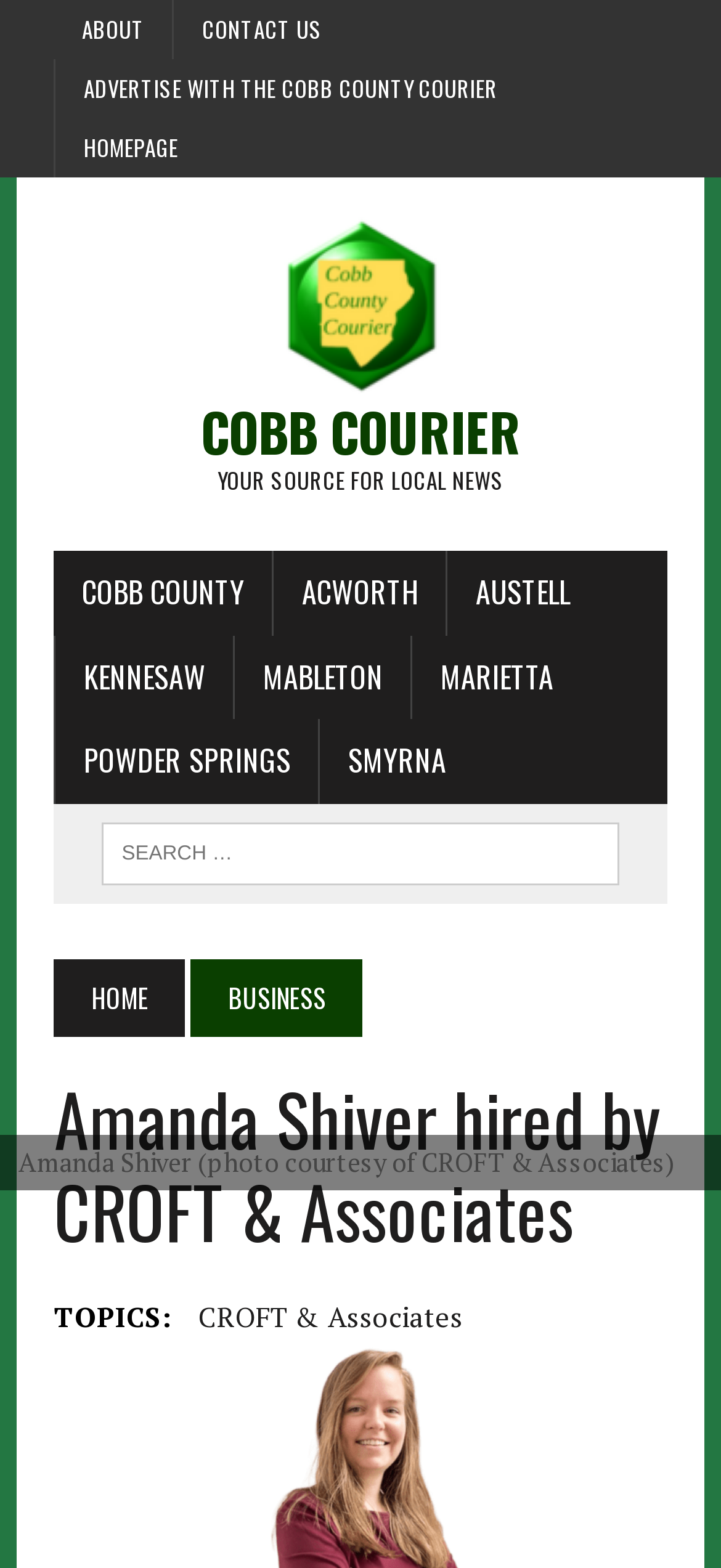Carefully examine the image and provide an in-depth answer to the question: What is the name of the company that hired Amanda Shiver?

I found the answer by examining the main content section of the webpage, where I saw a link element with the text 'CROFT & Associates'. This suggests that CROFT & Associates is the company that hired Amanda Shiver.